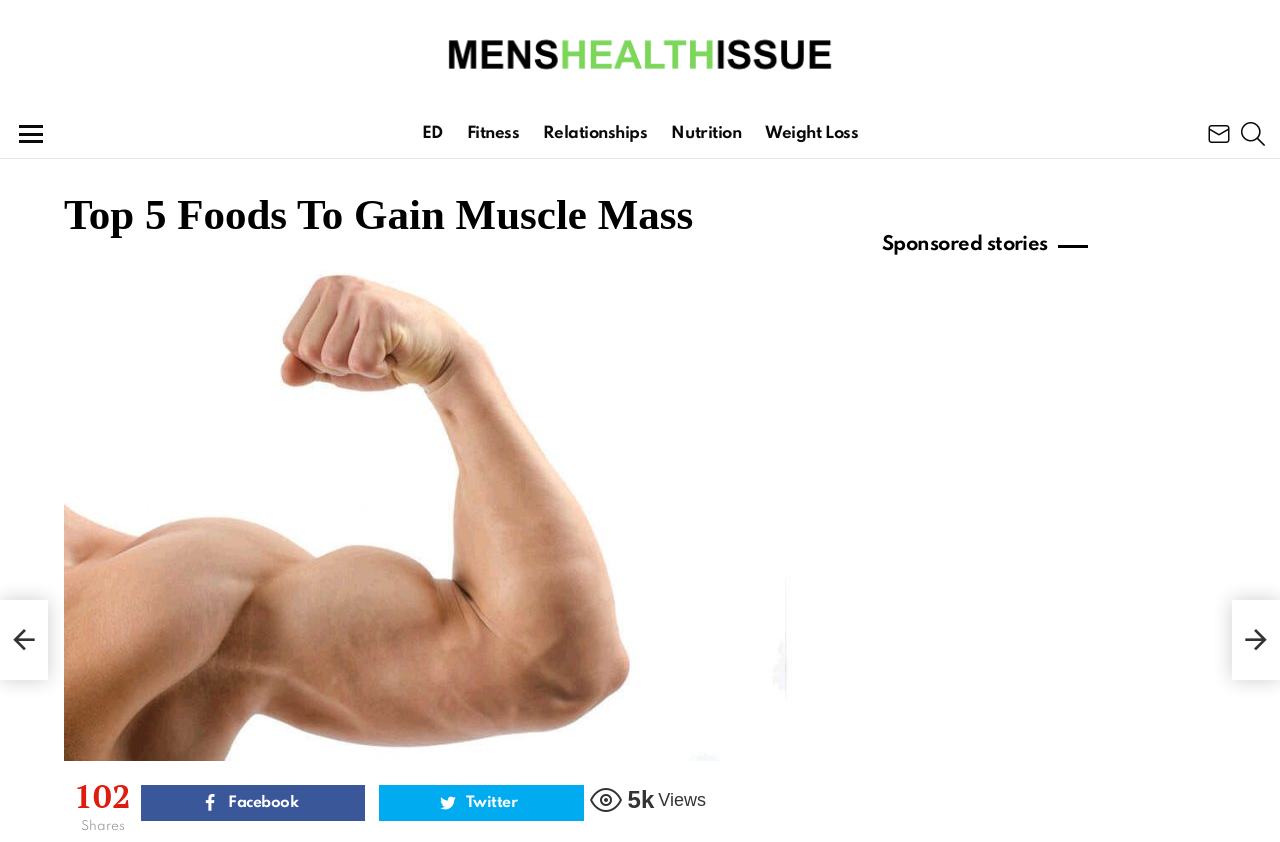Can you determine the main header of this webpage?

Top 5 Foods To Gain Muscle Mass